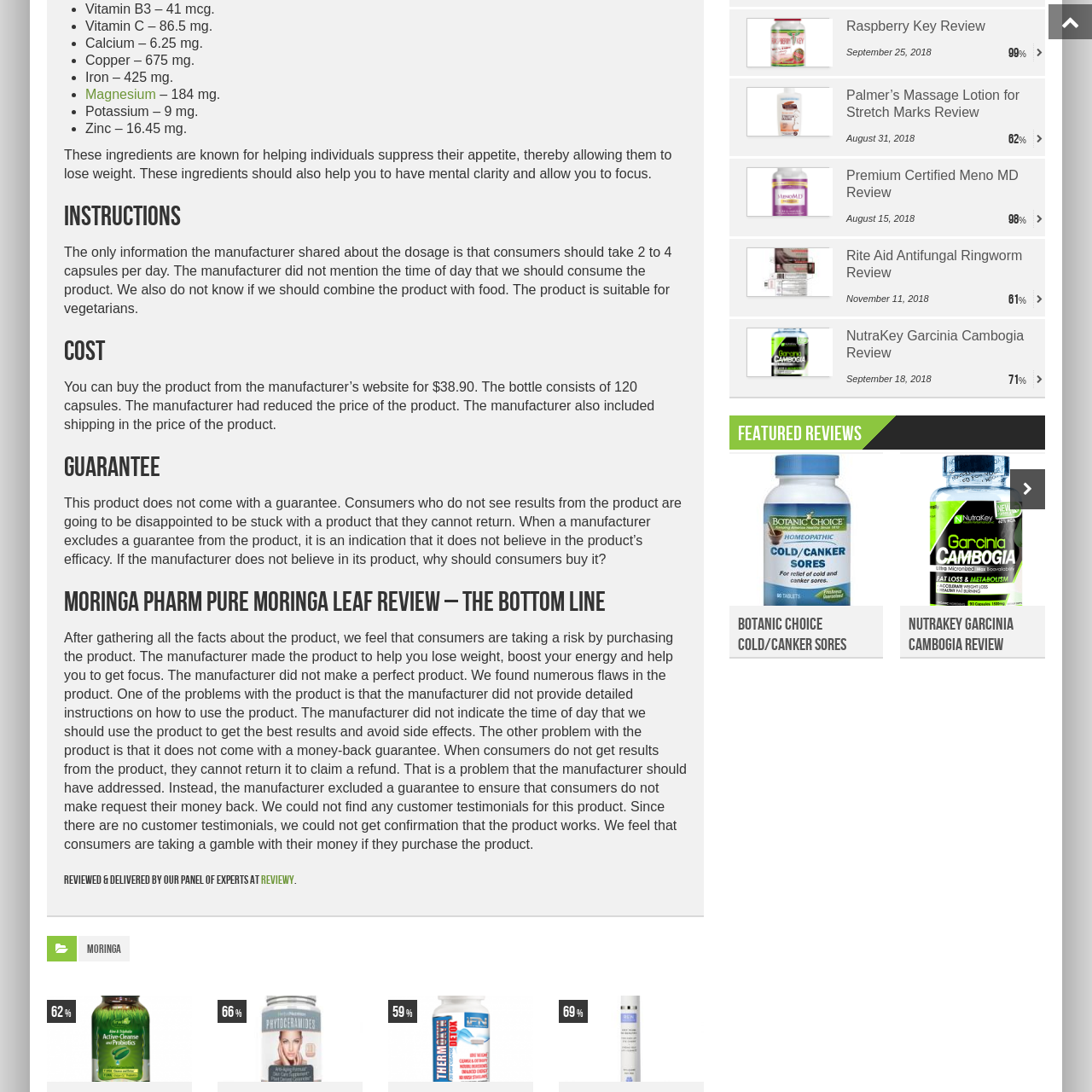What can viewers expect from the review?
Analyze the visual elements found in the red bounding box and provide a detailed answer to the question, using the information depicted in the image.

According to the caption, viewers can expect insights into the product's effectiveness, preparation, and user experiences, making it a useful resource for individuals seeking alternatives for managing mouth ulcers and canker sores.